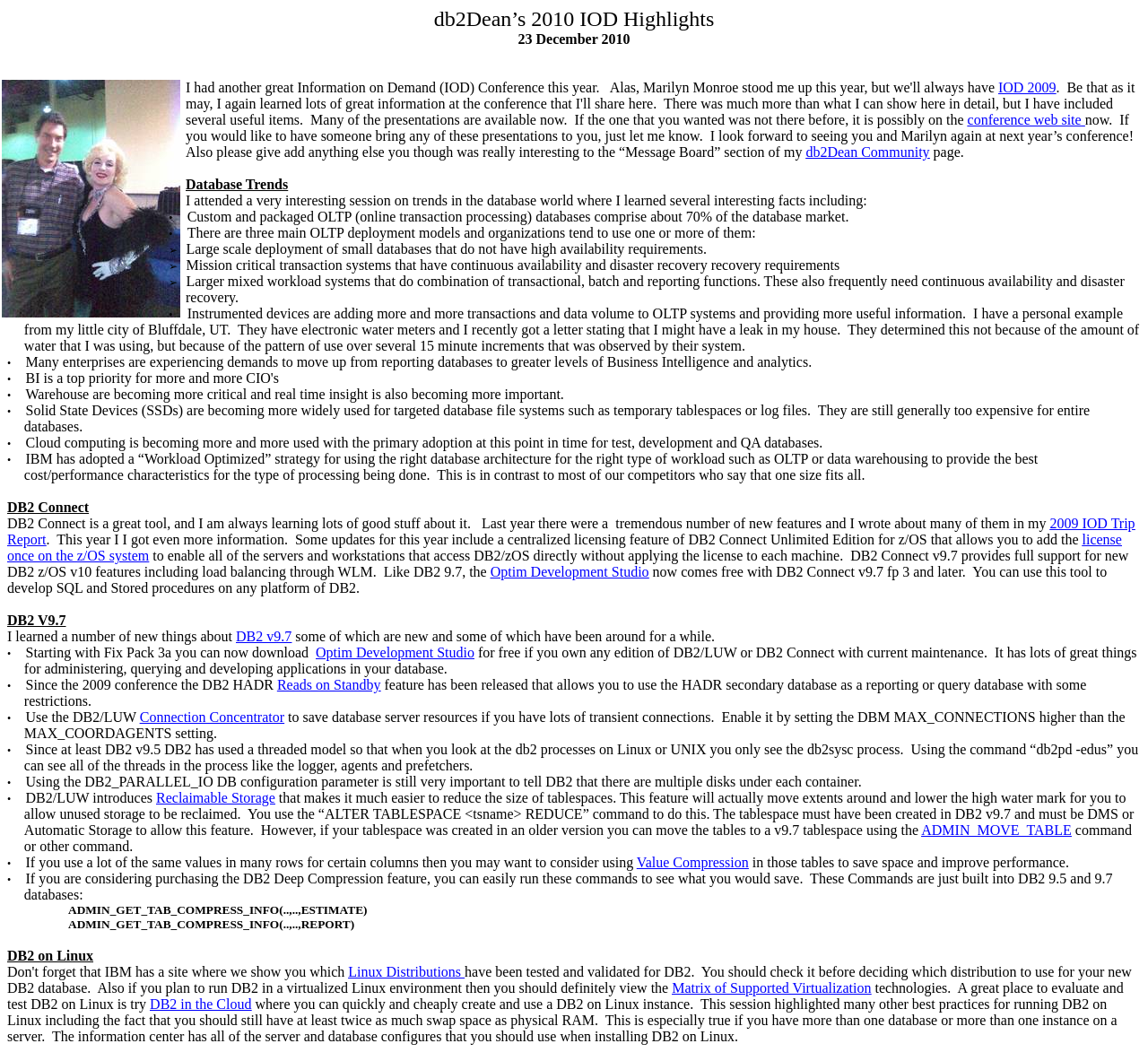Please identify the coordinates of the bounding box for the clickable region that will accomplish this instruction: "read more about 'DB2 v9.7'".

[0.205, 0.593, 0.254, 0.607]